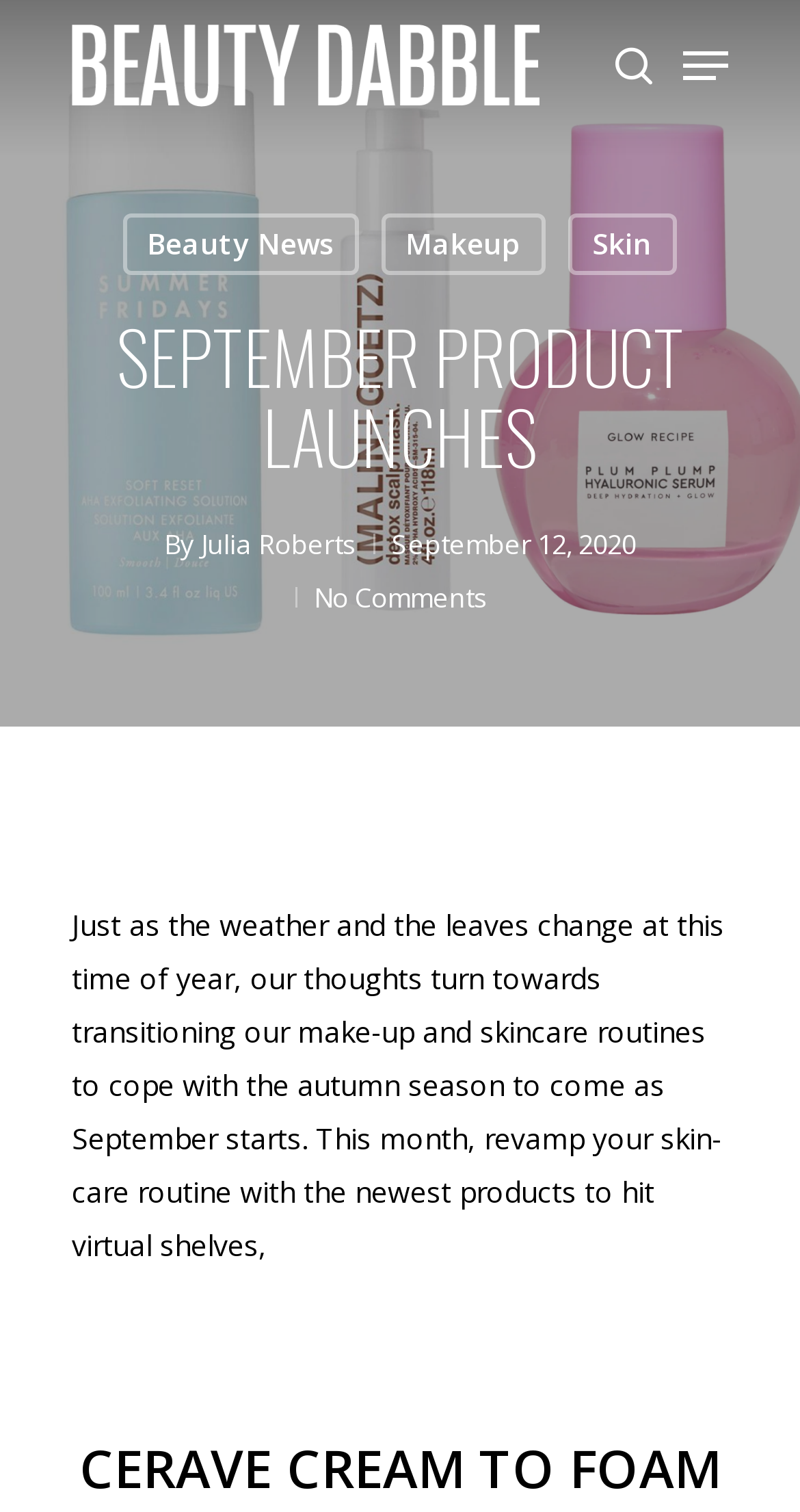Describe all the key features of the webpage in detail.

The webpage is about September product launches in the beauty industry, as indicated by the title "September Product Launches – BeautyDabble". 

At the top left of the page, there is a search bar with a textbox labeled "Search" and a "Close Search" link next to it. Below the search bar, there are three identical images of the "BeautyDabble" logo, followed by a link to the website's navigation menu at the top right corner.

The main content of the page is divided into sections. The first section has a heading "SEPTEMBER PRODUCT LAUNCHES" in a prominent font. Below the heading, there is a byline "By Julia Roberts" and a date "September 12, 2020". 

The main article starts with a paragraph discussing the transition of makeup and skincare routines for the autumn season. The text is followed by a link "No Comments". 

The next section of the article discusses revamping skincare routines with new products, and it is followed by a blank line. 

There are also several navigation links at the top of the page, including "Beauty News", "Makeup", and "Skin", which are positioned horizontally across the page.